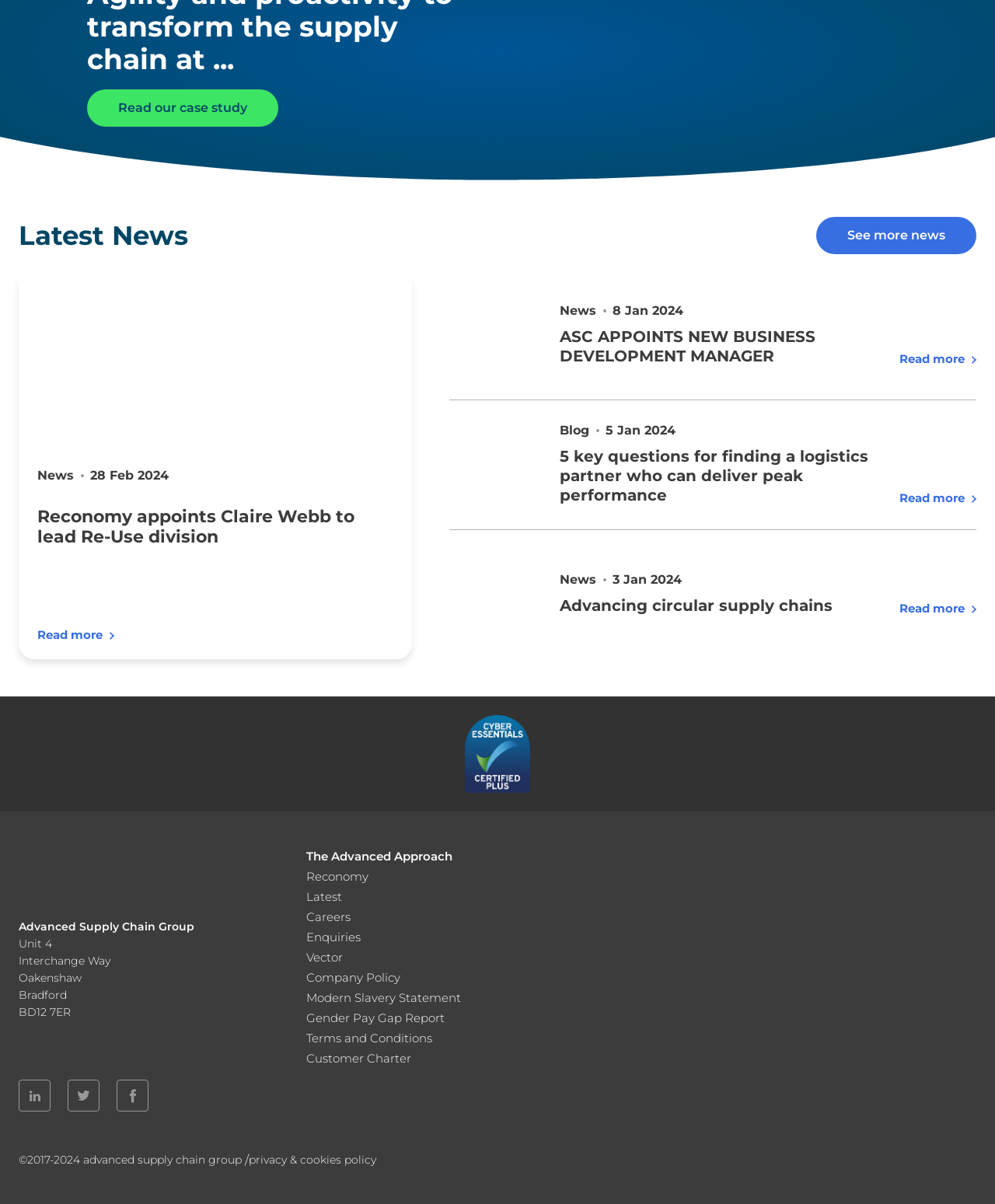Extract the bounding box of the UI element described as: "©2017-2024 Advanced Supply Chain Group".

[0.019, 0.958, 0.243, 0.971]